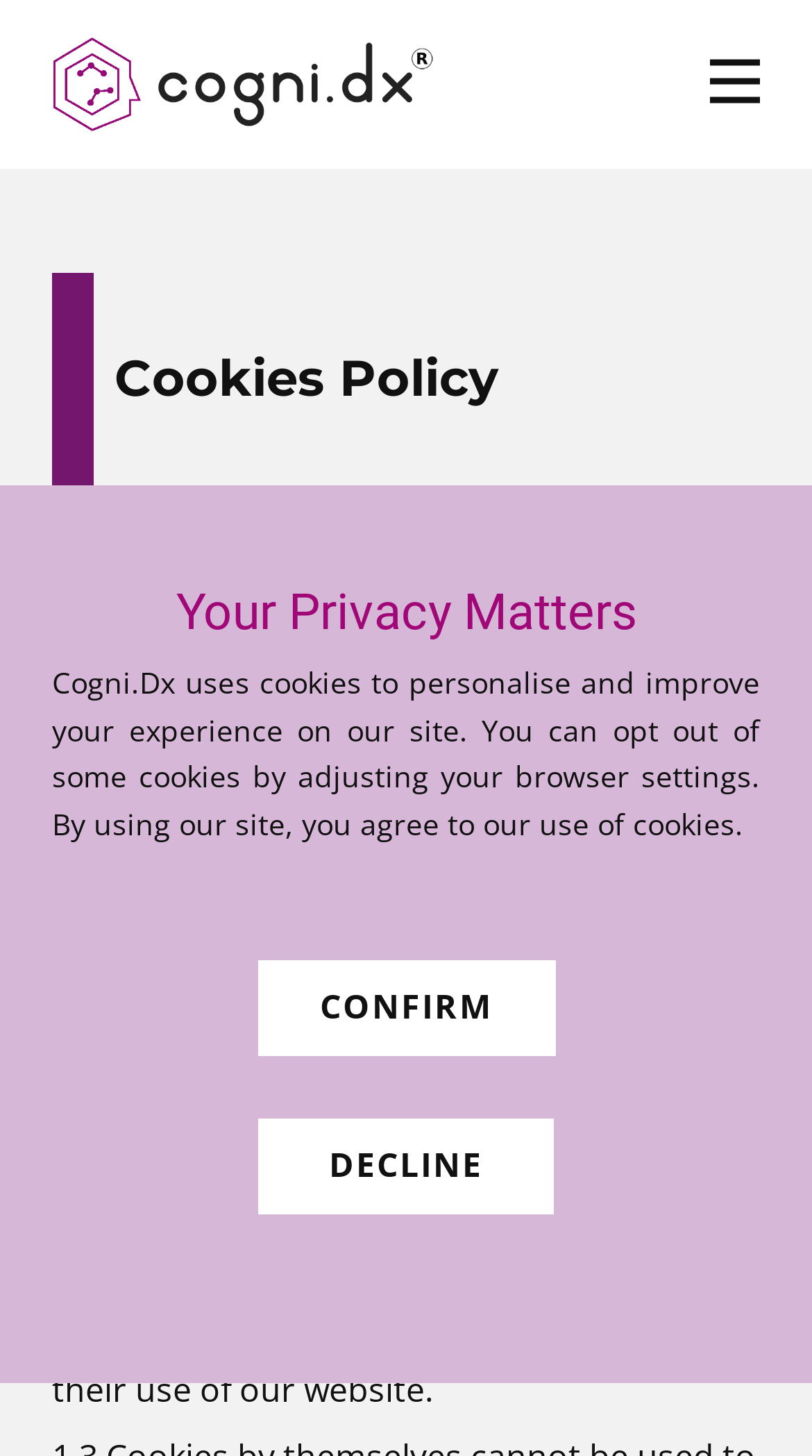Give a one-word or short-phrase answer to the following question: 
What is the alternative to clicking 'CONFIRM'?

DECLINE